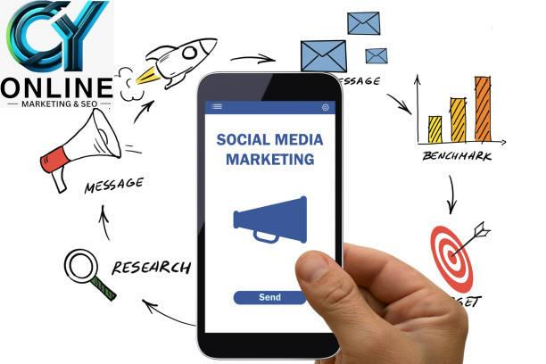Analyze the image and provide a detailed caption.

The image prominently features a hand holding a smartphone displaying a screen titled "SOCIAL MEDIA MARKETING," accompanied by a graphic of a megaphone. Surrounding the phone are various icons illustrating elements of a marketing strategy: a rocket symbolizing growth or innovation, a target representing marketing objectives, benchmark graphs indicating analytics, and communication icons such as messages. These elements collectively emphasize the dynamic nature of digital marketing and showcase the processes involved in effective social media engagement. The background includes the logo of "CY ONLINE MARKETING & SEO," reinforcing the brand's focus on online marketing solutions and its commitment to helping businesses thrive in the digital landscape.